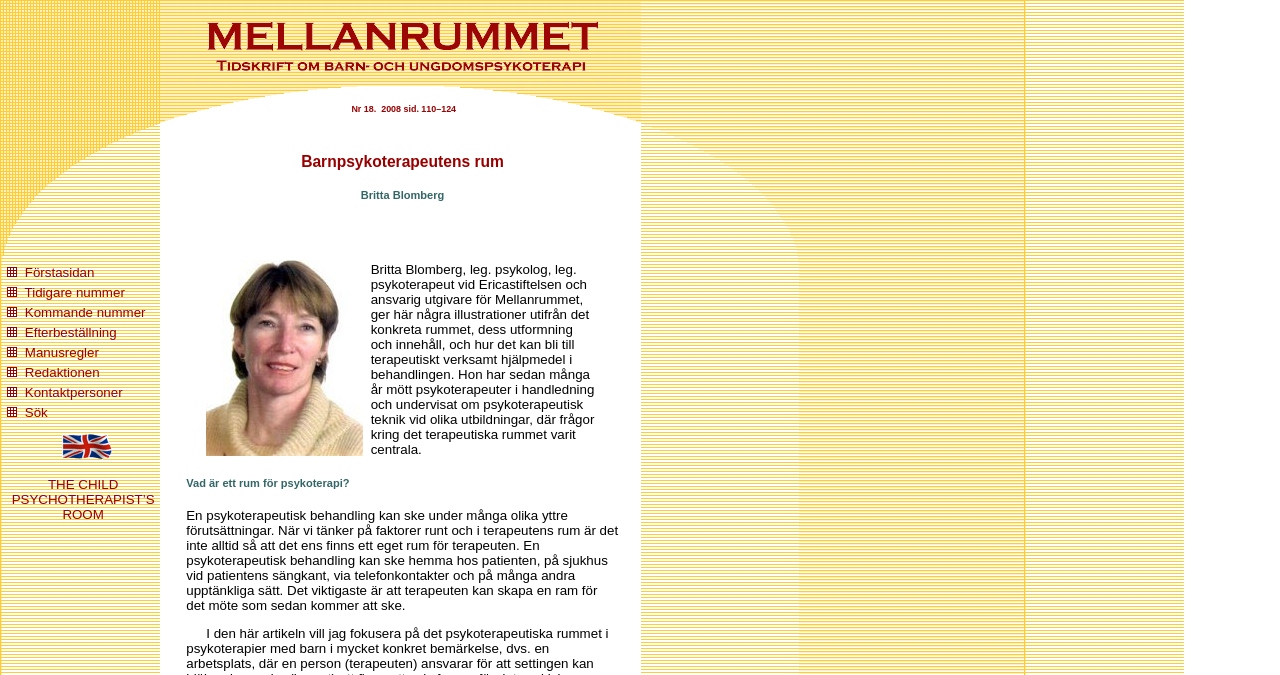Please provide the bounding box coordinates for the element that needs to be clicked to perform the following instruction: "Click on the link Förstasidan". The coordinates should be given as four float numbers between 0 and 1, i.e., [left, top, right, bottom].

[0.019, 0.393, 0.074, 0.415]